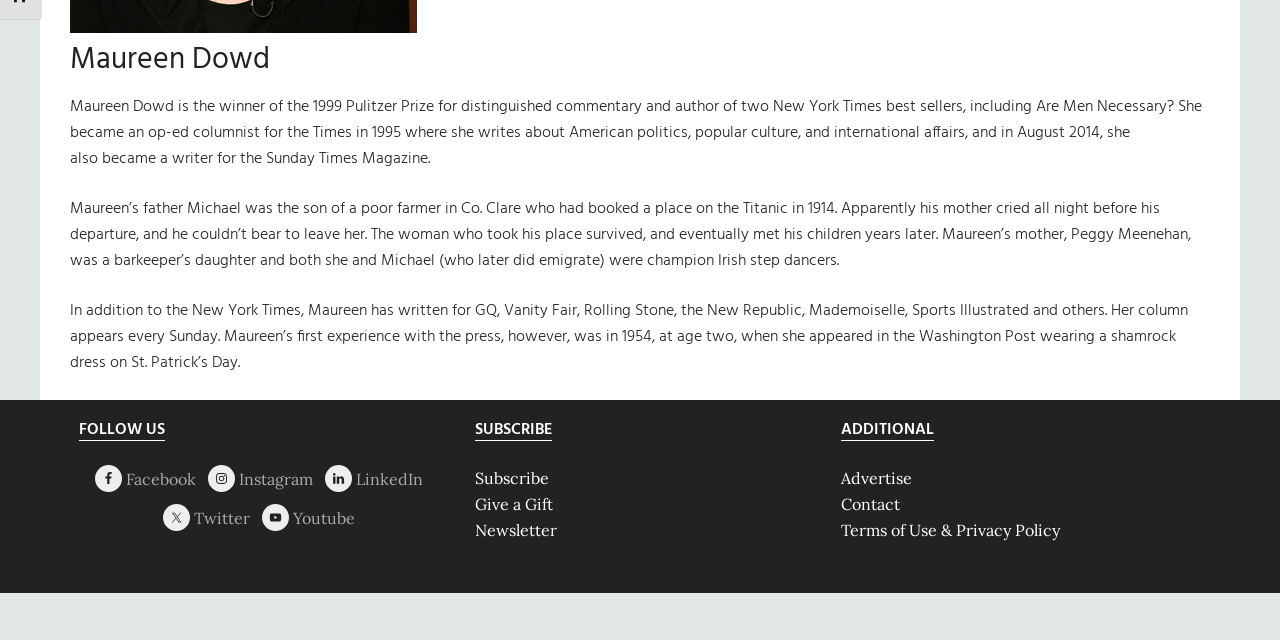Provide the bounding box for the UI element matching this description: "Give a Gift".

[0.371, 0.772, 0.432, 0.803]